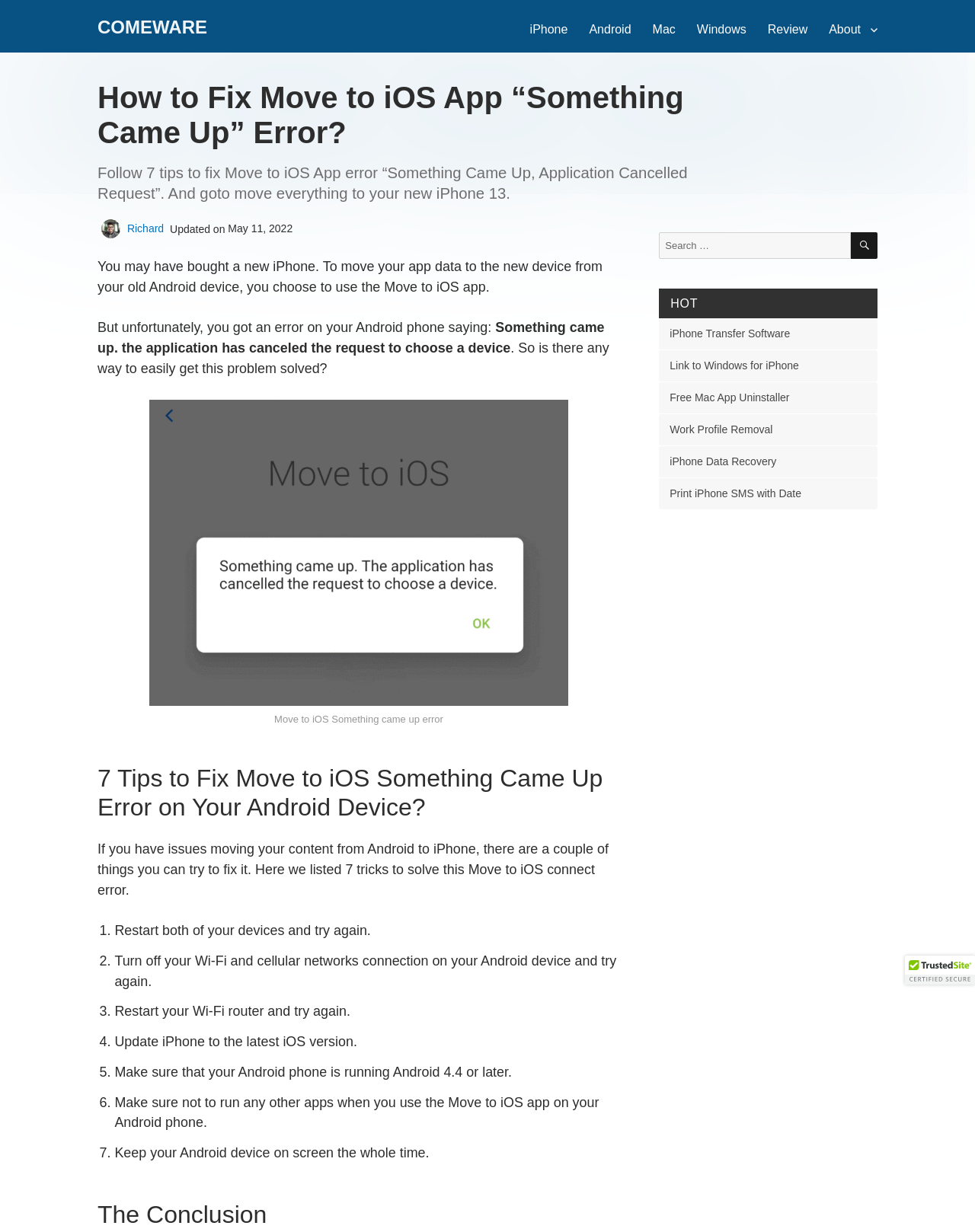Give a detailed explanation of the elements present on the webpage.

This webpage is about fixing the "Something Came Up, Application Cancelled Request" error on the Move to iOS app on an Android device. At the top, there is a navigation menu with links to iPhone, Android, Mac, Windows, Review, and About sections. Below the navigation menu, there is a heading that reads "7 Tips to Fix Move to iOS App “Something Came Up” Error?" followed by a brief introduction to the problem.

The main content of the webpage is divided into seven sections, each providing a tip to fix the error. The tips are listed in a numbered format, with each section having a brief description of the solution. The tips include restarting both devices, turning off Wi-Fi and cellular networks, restarting the Wi-Fi router, updating the iPhone to the latest iOS version, ensuring the Android phone is running Android 4.4 or later, not running other apps while using the Move to iOS app, and keeping the Android device on screen the whole time.

On the right side of the webpage, there is a complementary section with a search bar, a heading that reads "HOT", and several links to related topics such as iPhone transfer software, link to Windows for iPhone, and iPhone data recovery. Below this section, there is an advertisement iframe.

At the bottom of the webpage, there is a button that reads "TrustedSite Certified".